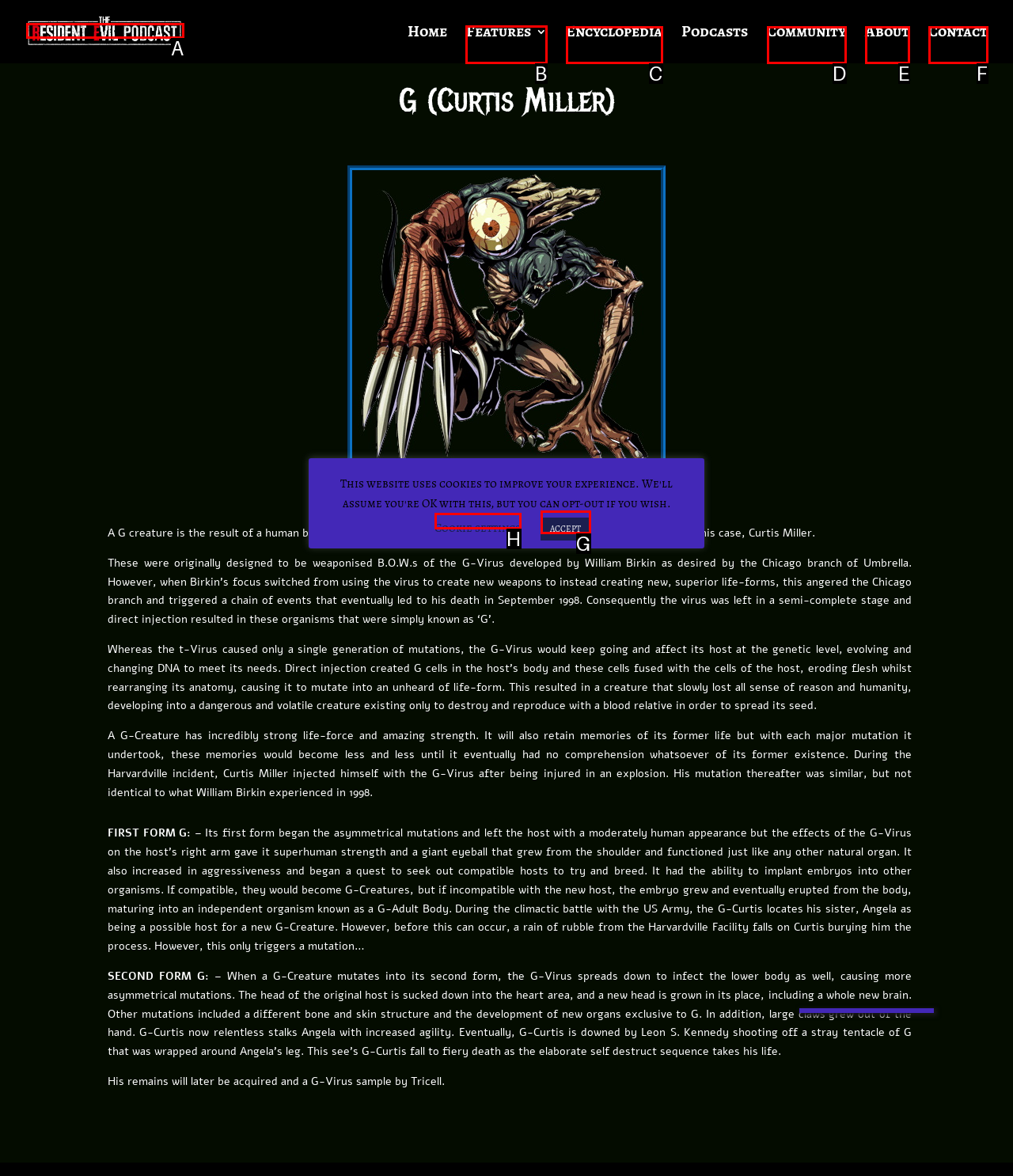Based on the task: Visit the 'About Us' page by clicking on the 'About Us' link, which UI element should be clicked? Answer with the letter that corresponds to the correct option from the choices given.

None